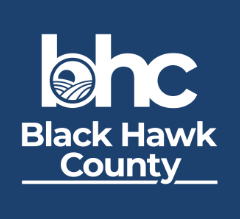Give a meticulous account of what the image depicts.

This image displays the logo of Black Hawk County, featuring the initials "bhc" prominently in a stylized font. The design incorporates a circular emblem that symbolizes agriculture, representing the county's commitment to its rural heritage and community values. The logo is situated against a rich blue background, conveying a sense of stability and trust. Below the initials, the full name "Black Hawk County" is presented in a clean, modern typeface, emphasizing the county's identity. This emblem is likely used in official documents and various communications related to county services and governance.